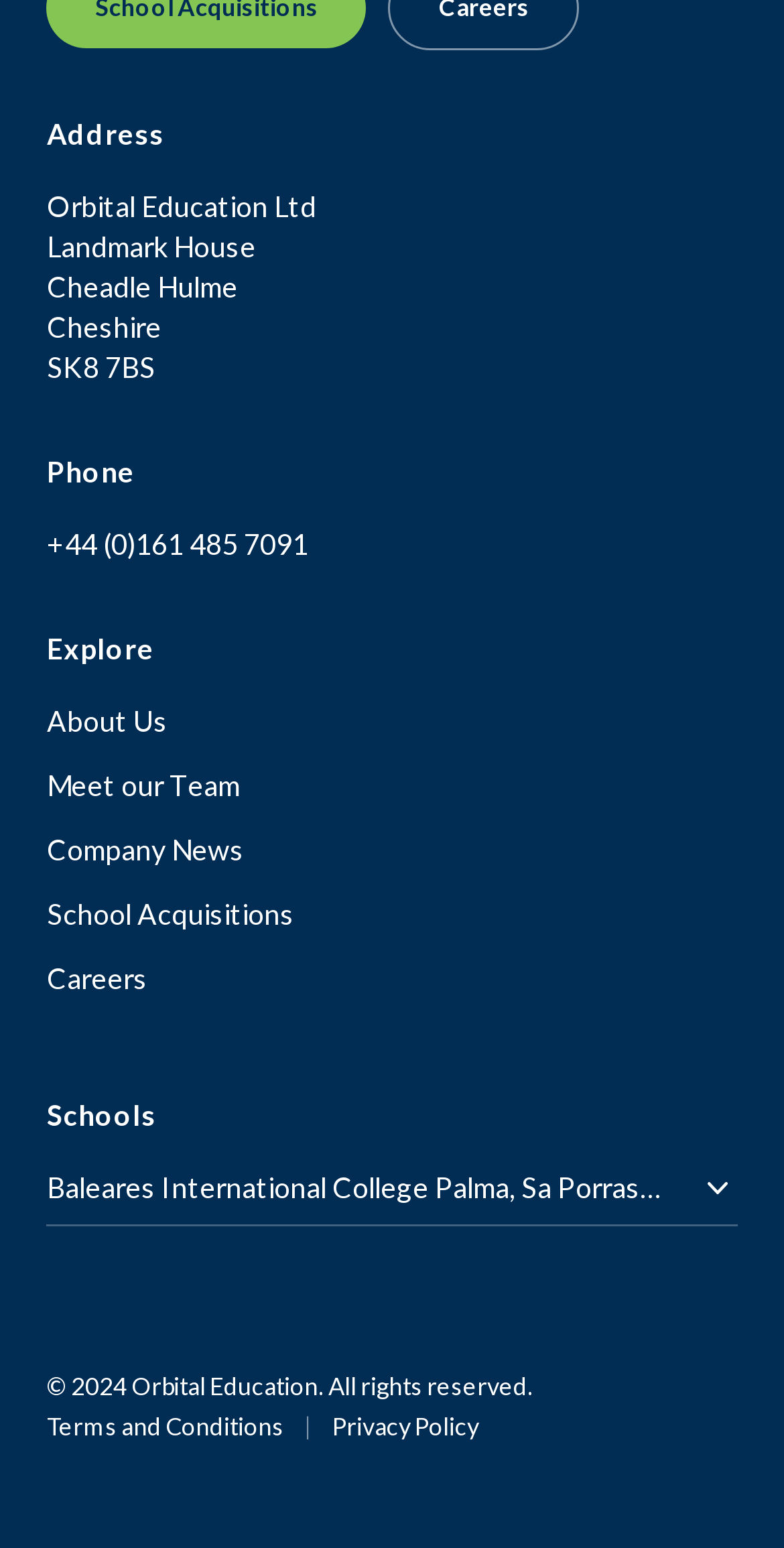Determine the bounding box coordinates of the UI element described below. Use the format (top-left x, top-left y, bottom-right x, bottom-right y) with floating point numbers between 0 and 1: Terms and Conditions

[0.06, 0.911, 0.363, 0.931]